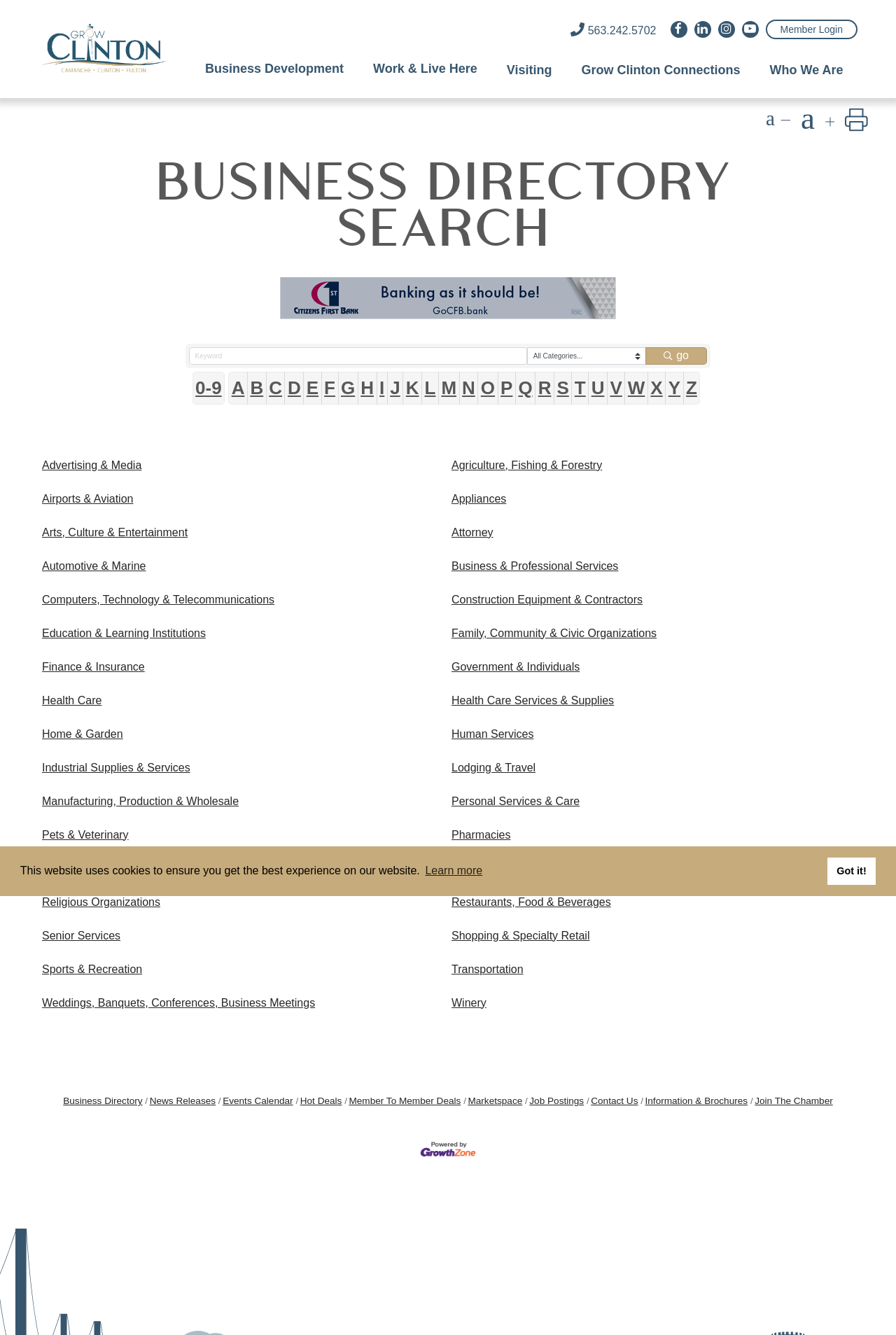What is the category of the business 'Citizens First Bank'?
Provide a one-word or short-phrase answer based on the image.

Finance & Insurance